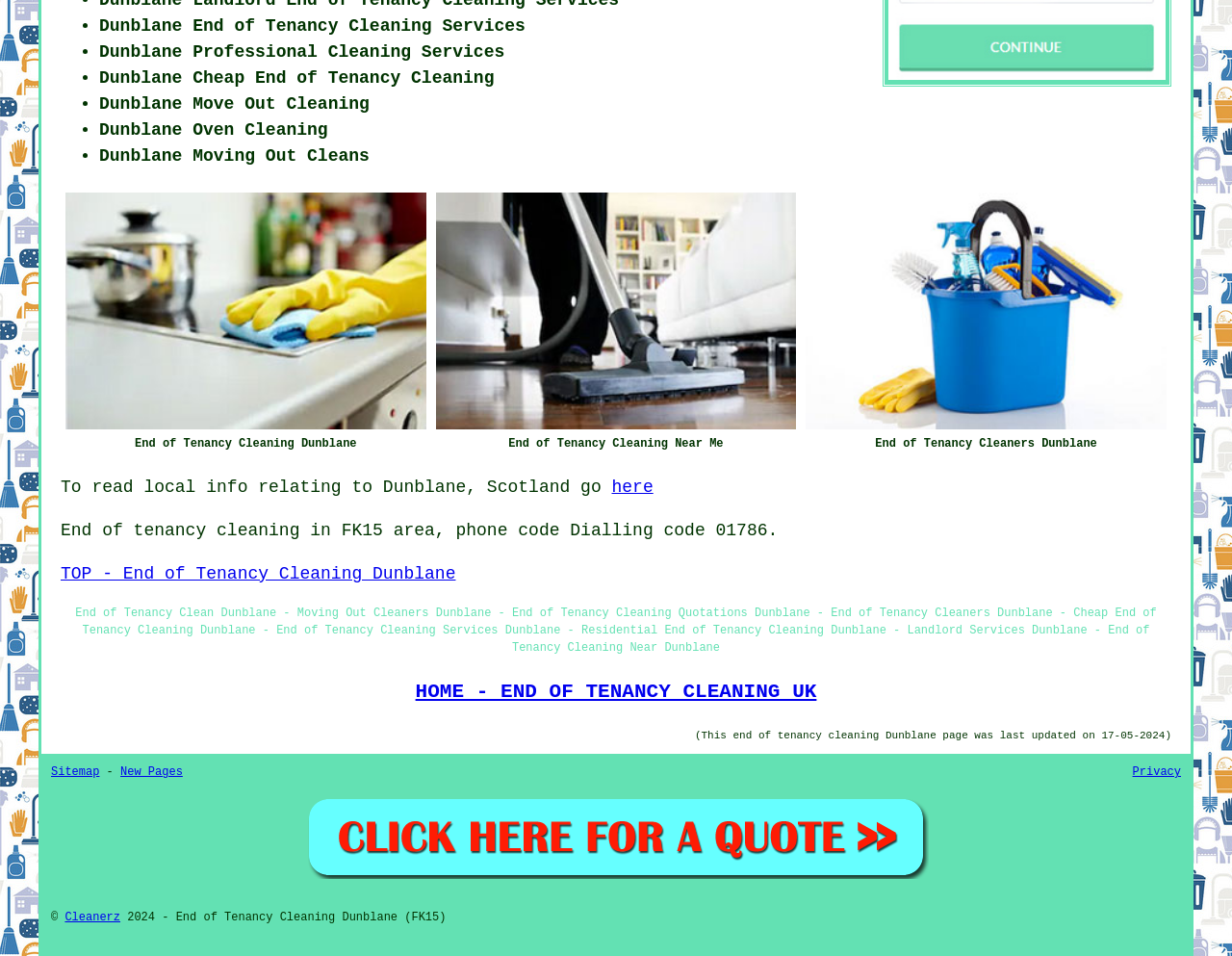What is the phone code for Dunblane?
Based on the screenshot, answer the question with a single word or phrase.

01786